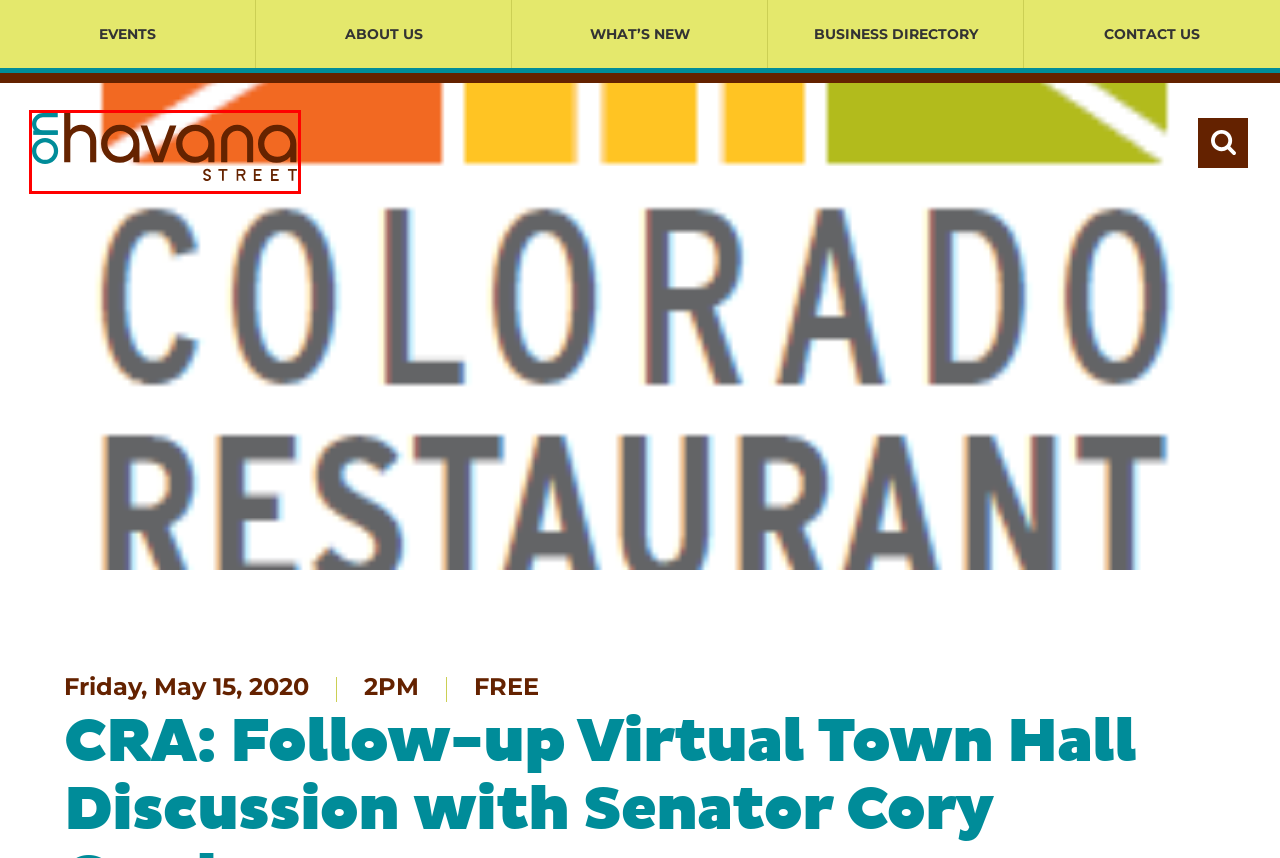You have a screenshot of a webpage with a red bounding box around an element. Select the webpage description that best matches the new webpage after clicking the element within the red bounding box. Here are the descriptions:
A. CRA Webinar: Roundtable - Takeout and Delivery Best Practices - On Havana Street Aurora, CO
B. Aurora Business Information | Aurora CO Business Center
C. Aurora, CO Restaurants | Hair Salons | Nail Salons | On Havana Street
D. Contact Us - On Havana Street Aurora, CO
E. Webinar Registration - Zoom
F. Launch Meeting - Zoom
G. Privacy Policy - On Havana Street Aurora, CO
H. What's New - On Havana Street Aurora, CO

C